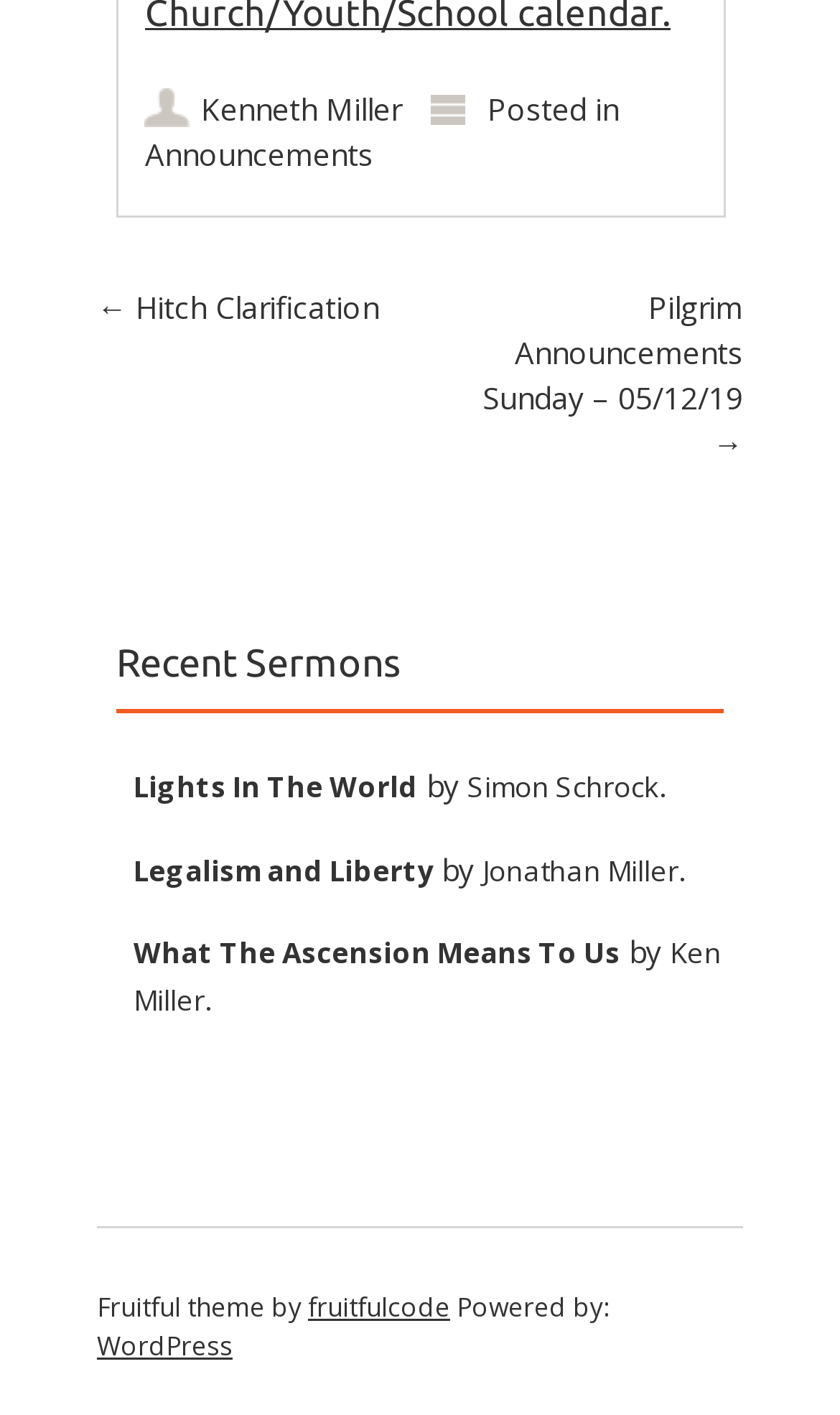Could you determine the bounding box coordinates of the clickable element to complete the instruction: "View Hitch Clarification post"? Provide the coordinates as four float numbers between 0 and 1, i.e., [left, top, right, bottom].

[0.115, 0.203, 0.451, 0.231]